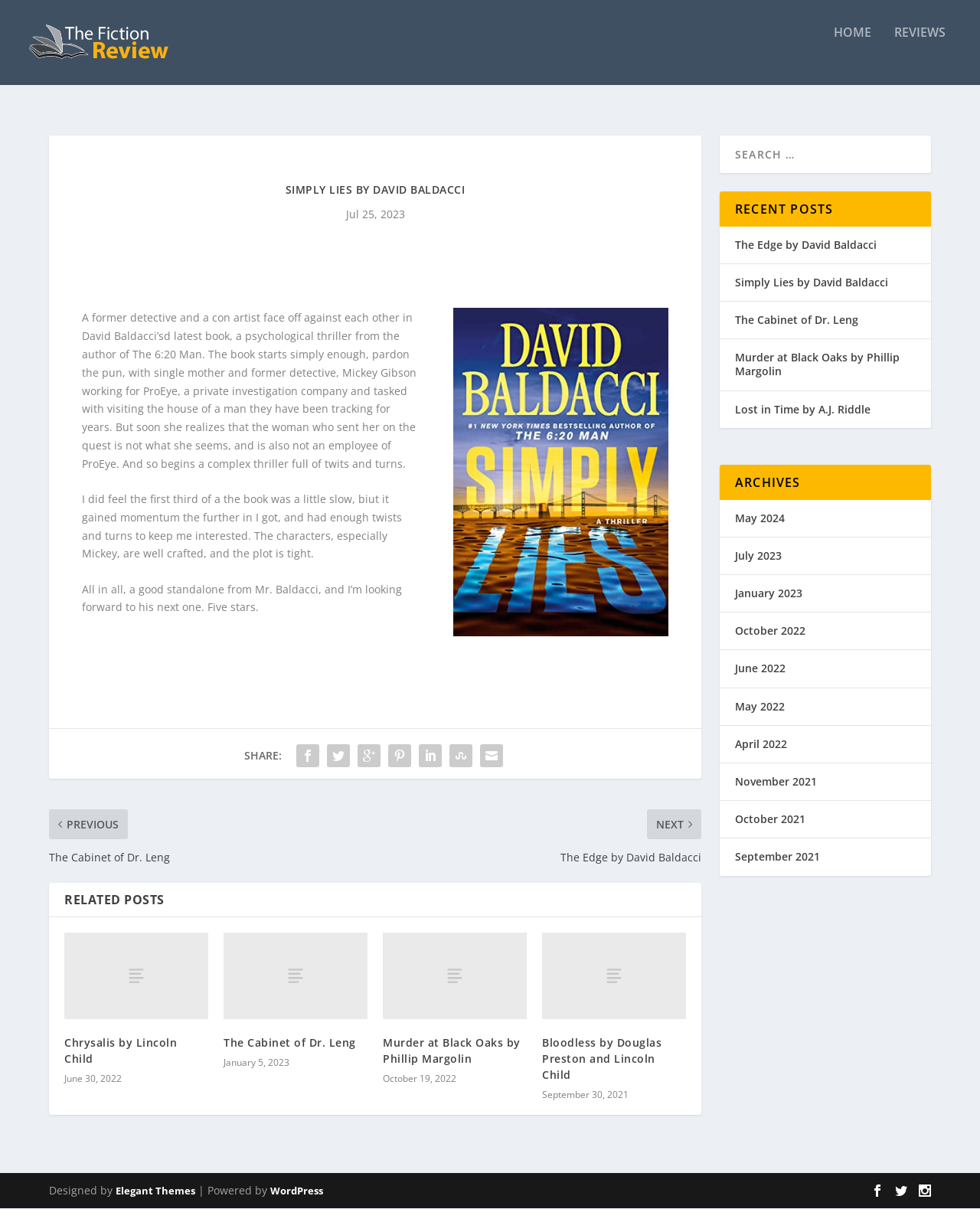Please look at the image and answer the question with a detailed explanation: Who is the author of the book being reviewed?

The author of the book being reviewed can be found in the heading 'SIMPLY LIES BY DAVID BALDACCI' which is a child element of the article element.